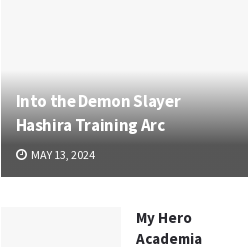What is the background of the graphic layout?
Based on the image, please offer an in-depth response to the question.

The caption describes the background of the graphic layout as 'subtly styled', which means it is not overly prominent and is designed to enhance readability and draw attention to the article title, rather than being a focal point itself.